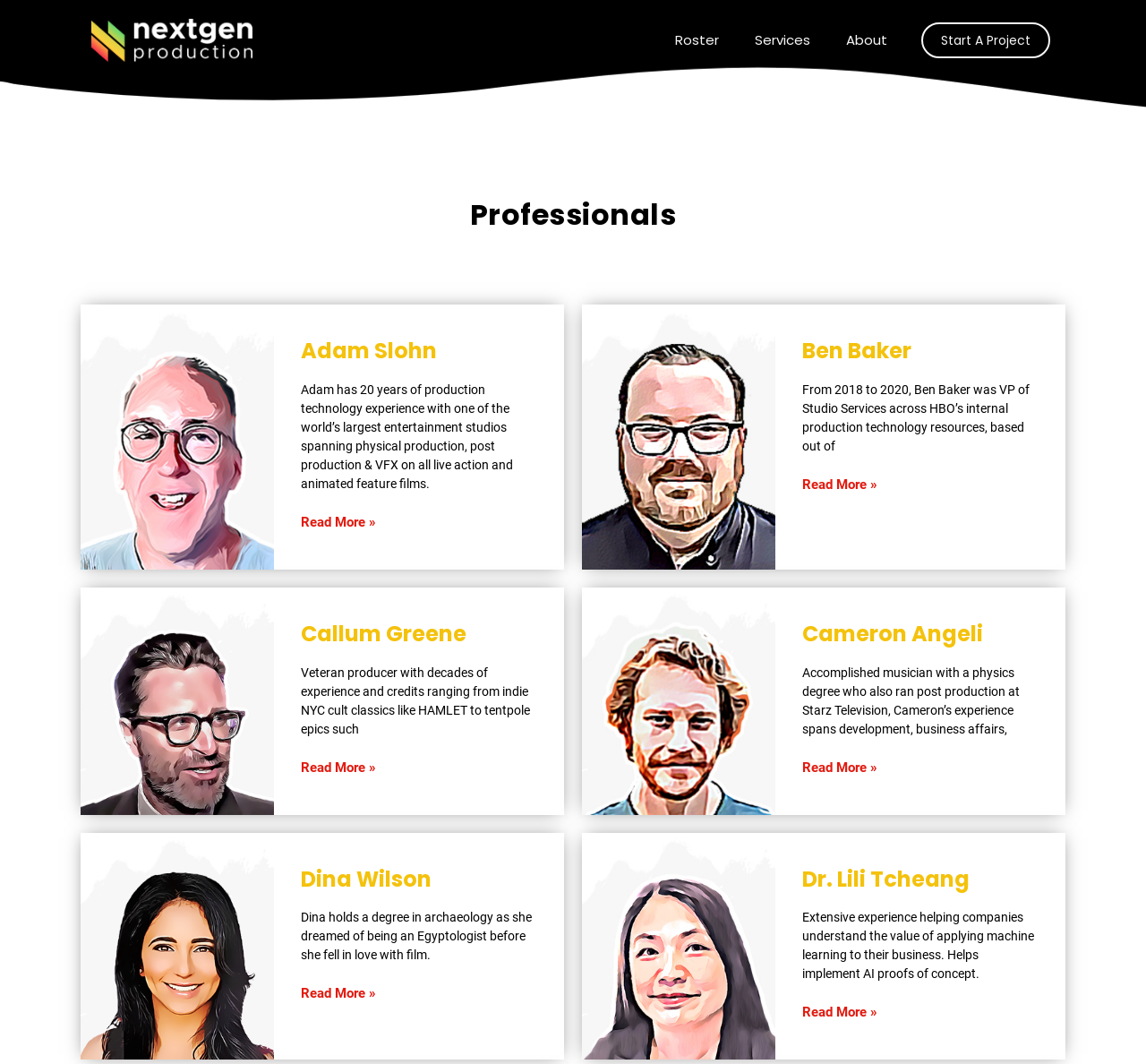What is the name of the link at the top-right corner of the webpage?
Answer the question with as much detail as possible.

By analyzing the webpage's layout, I find that the link 'Start A Project' is located at the top-right corner, which suggests that it is a prominent call-to-action for users to initiate a project.